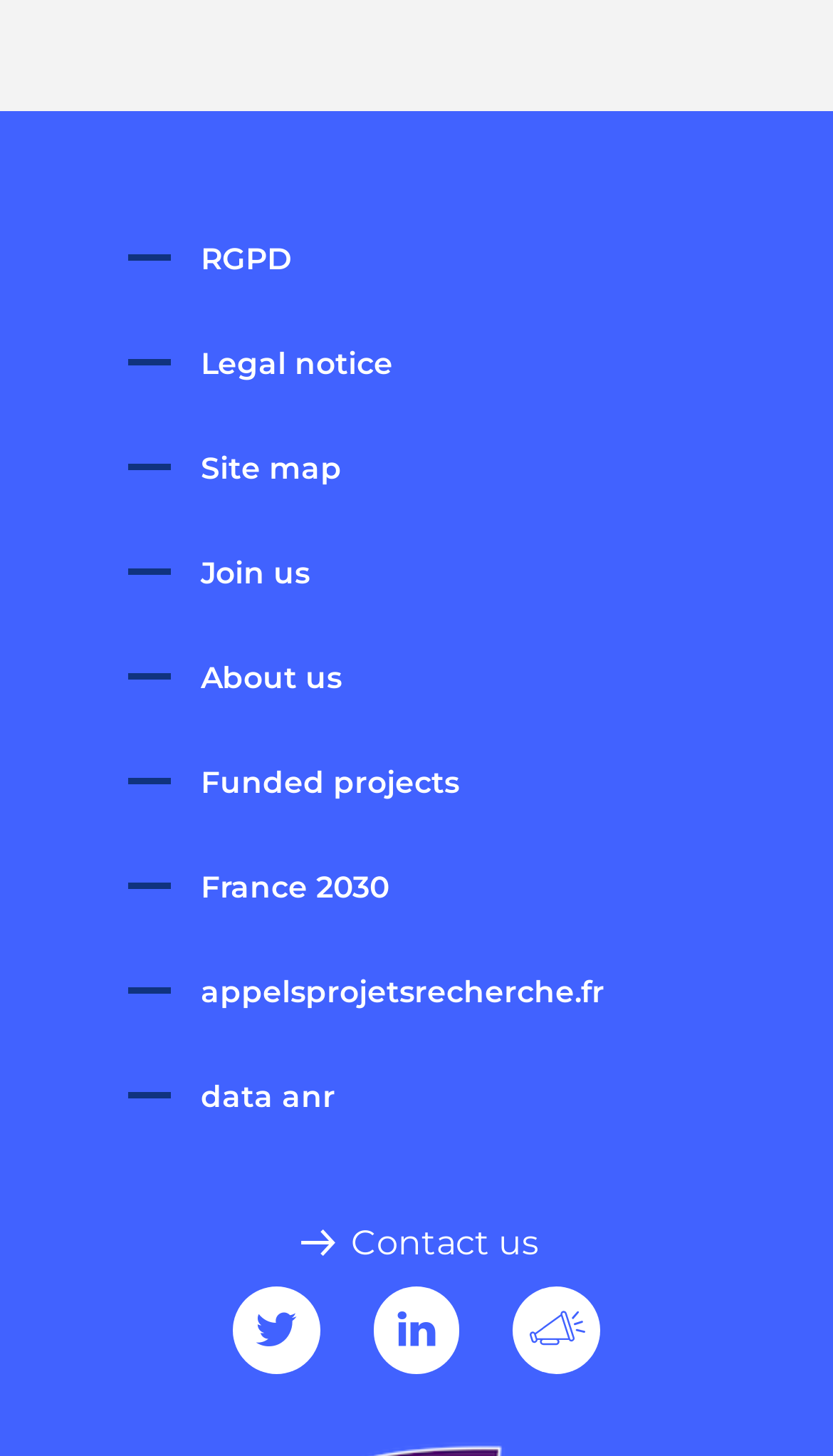Using the element description: "title="ANR on LinkedIn"", determine the bounding box coordinates for the specified UI element. The coordinates should be four float numbers between 0 and 1, [left, top, right, bottom].

[0.448, 0.884, 0.552, 0.944]